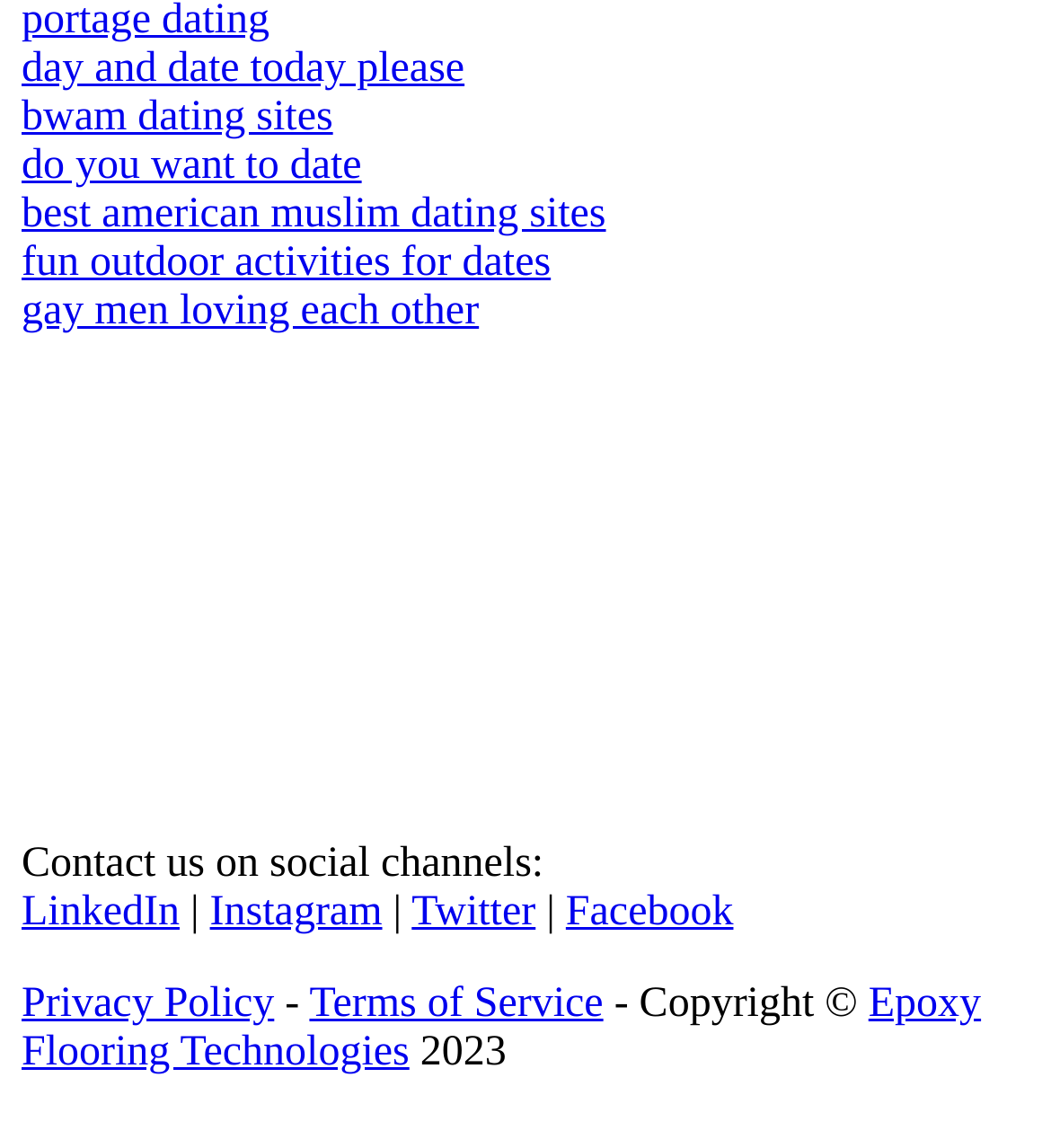Locate the UI element that matches the description fun outdoor activities for dates in the webpage screenshot. Return the bounding box coordinates in the format (top-left x, top-left y, bottom-right x, bottom-right y), with values ranging from 0 to 1.

[0.021, 0.209, 0.524, 0.249]